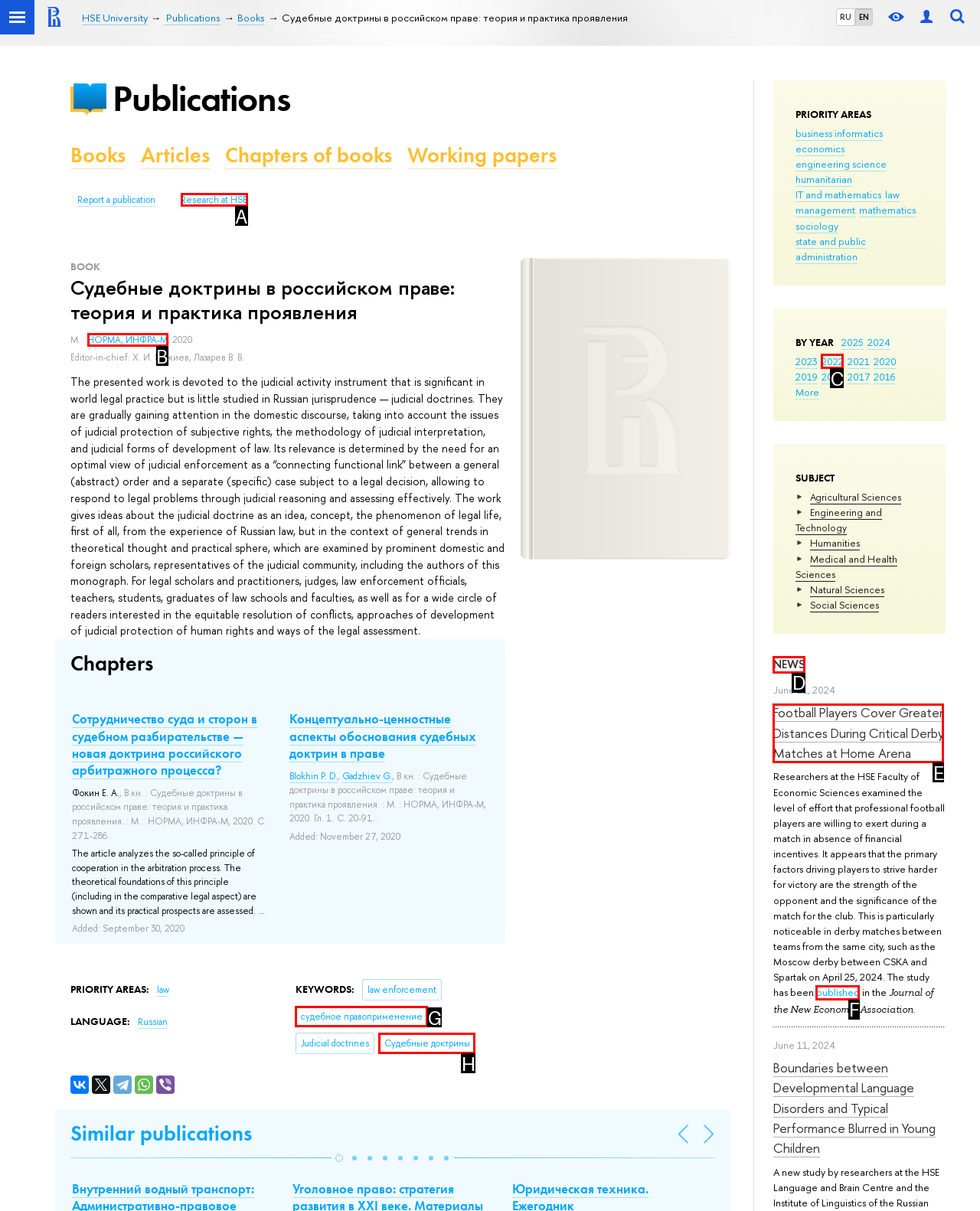Select the correct option from the given choices to perform this task: Read news about football players. Provide the letter of that option.

E